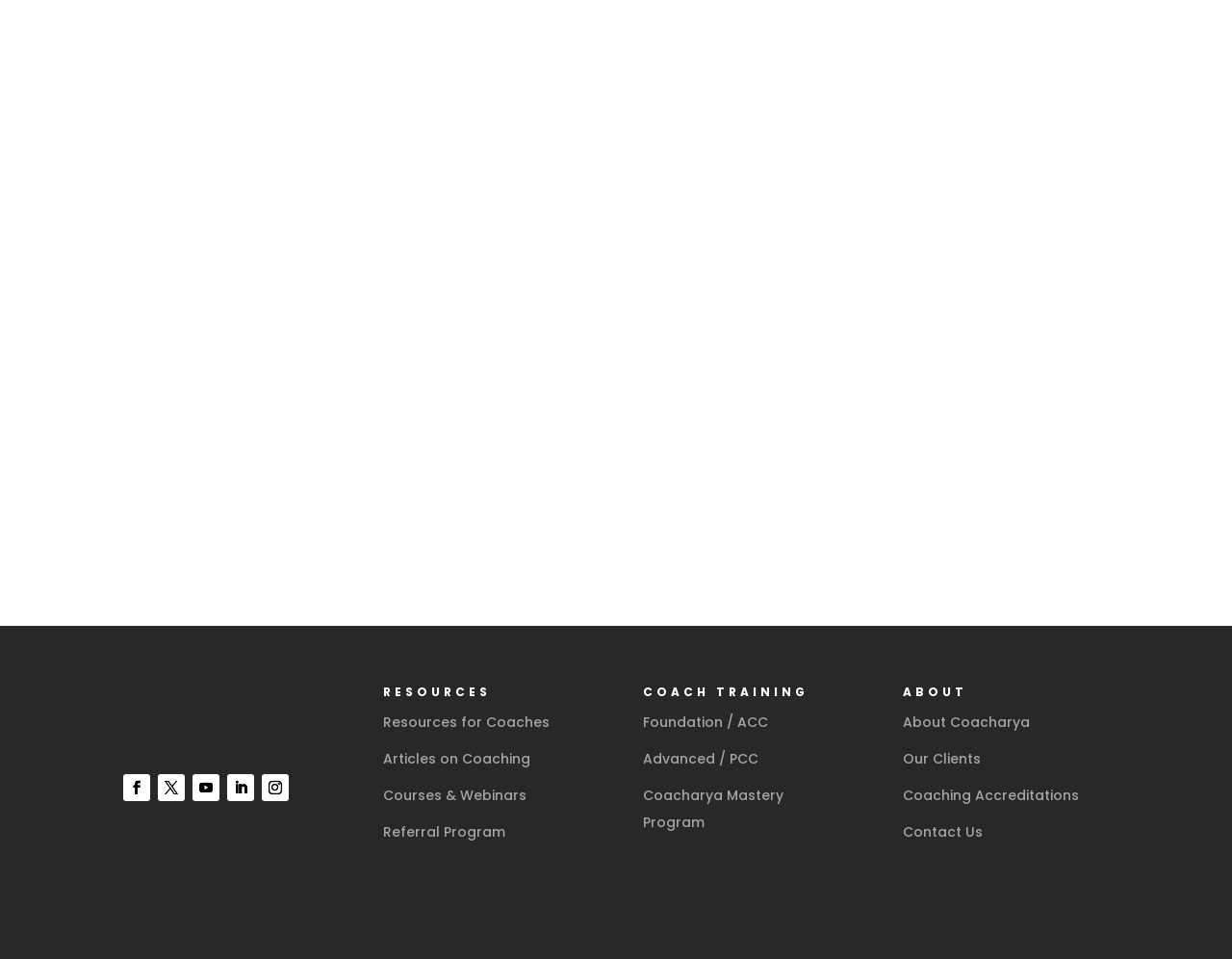Identify the bounding box coordinates of the part that should be clicked to carry out this instruction: "contact us".

[0.733, 0.858, 0.798, 0.878]